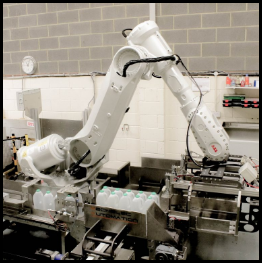Please provide a brief answer to the following inquiry using a single word or phrase:
What type of products is the robotic arm handling?

Plastic bottles